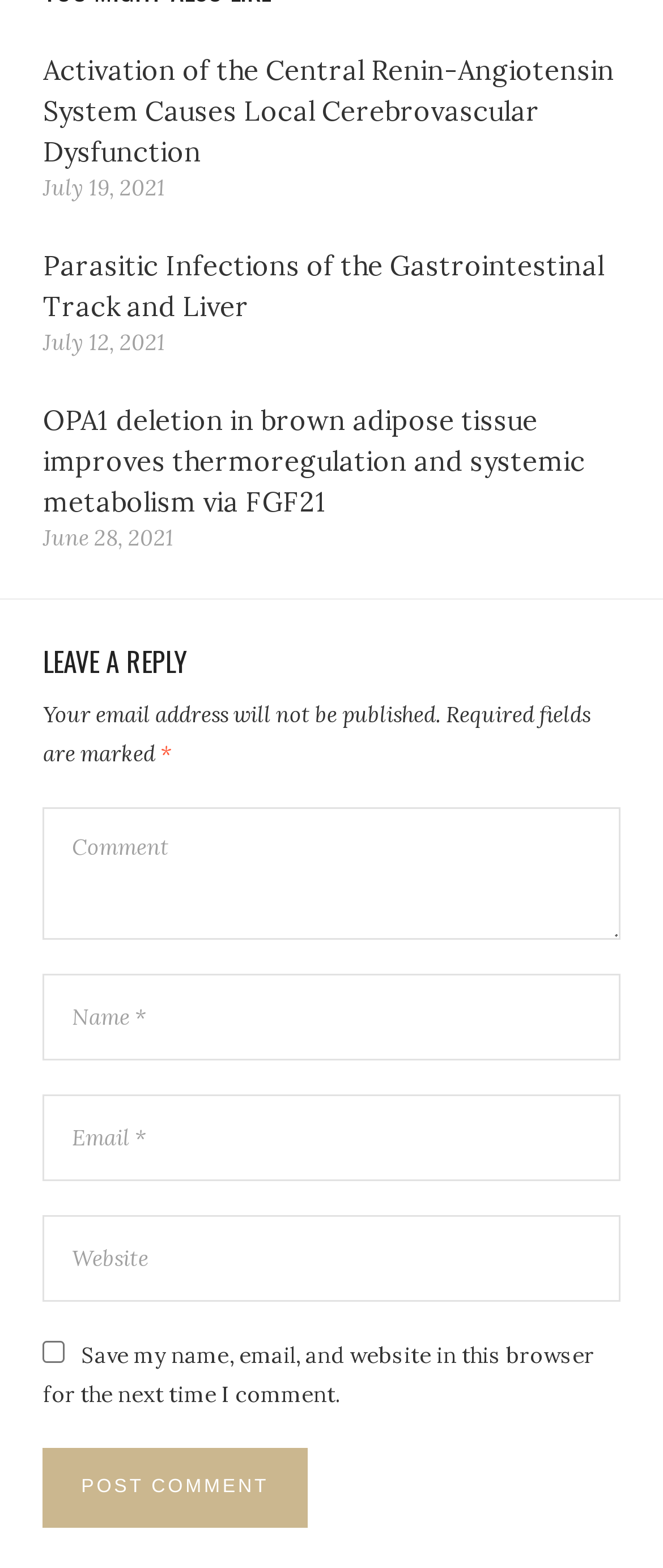Determine the bounding box coordinates of the section I need to click to execute the following instruction: "Leave a comment". Provide the coordinates as four float numbers between 0 and 1, i.e., [left, top, right, bottom].

[0.065, 0.515, 0.935, 0.599]